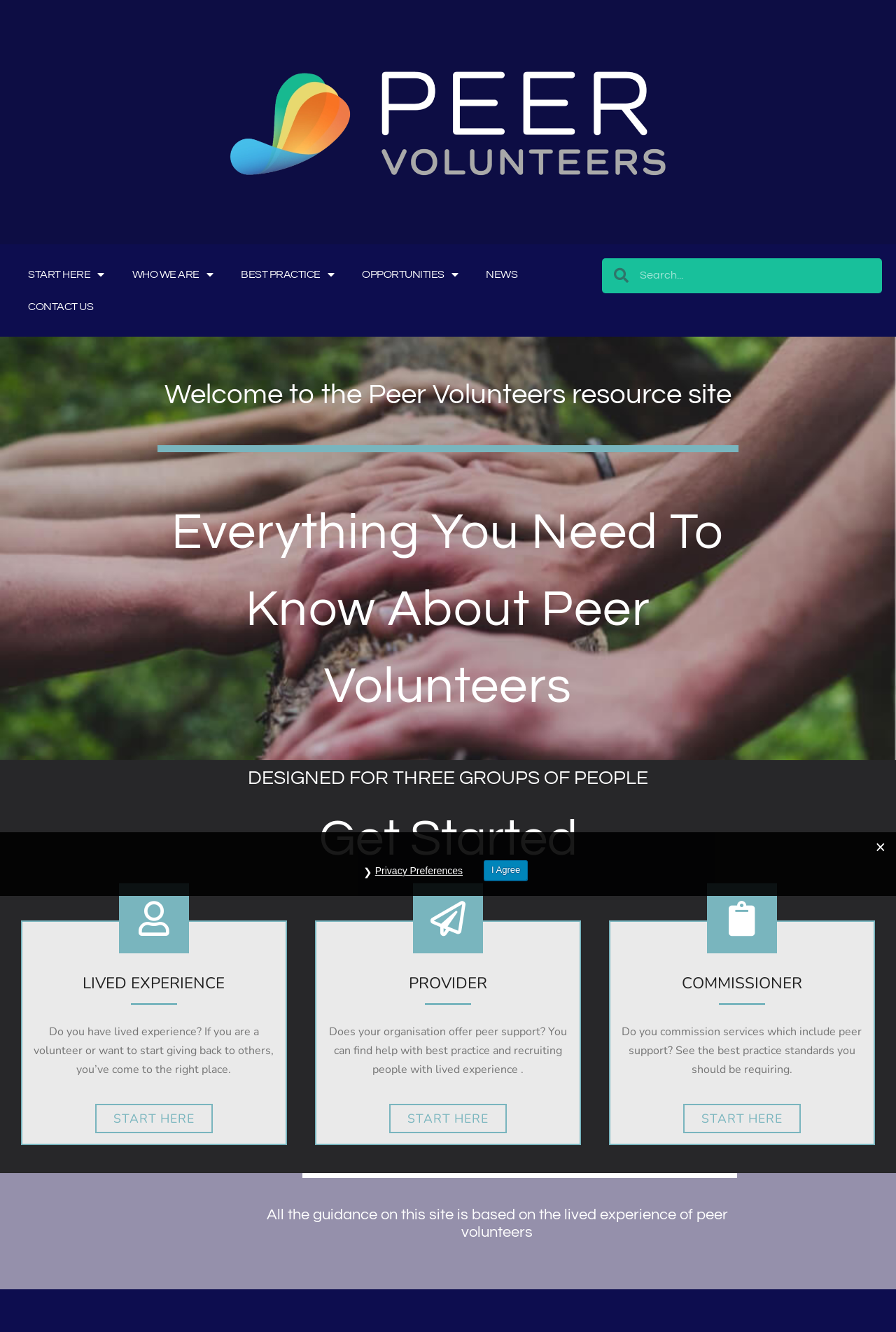Locate the bounding box coordinates of the clickable area needed to fulfill the instruction: "Check the AMA newsletter".

None